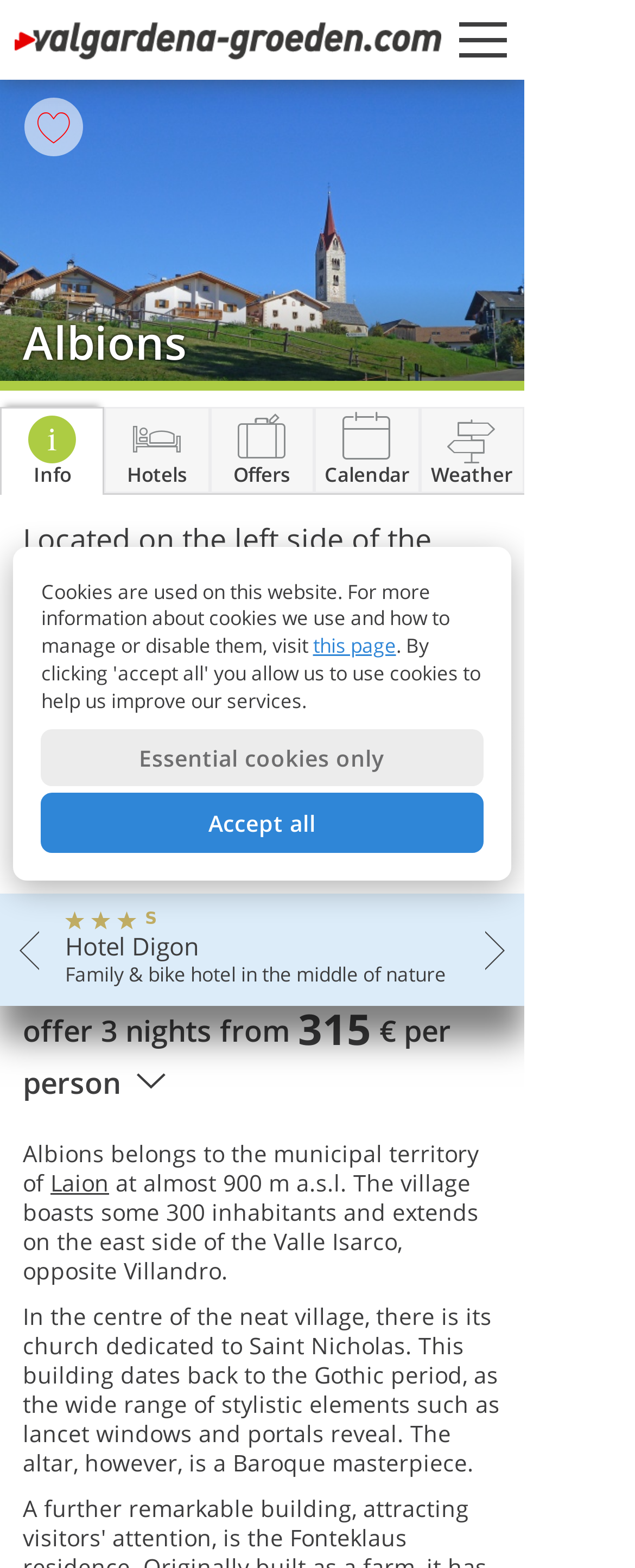What is the location of Albions?
Please answer the question with as much detail as possible using the screenshot.

Based on the webpage content, specifically the heading 'Located on the left side of the Isarco valley at 890 m a.s.l. above Chiusa, there is the village of Albions', we can determine that Albions is located on the left side of the Isarco valley.